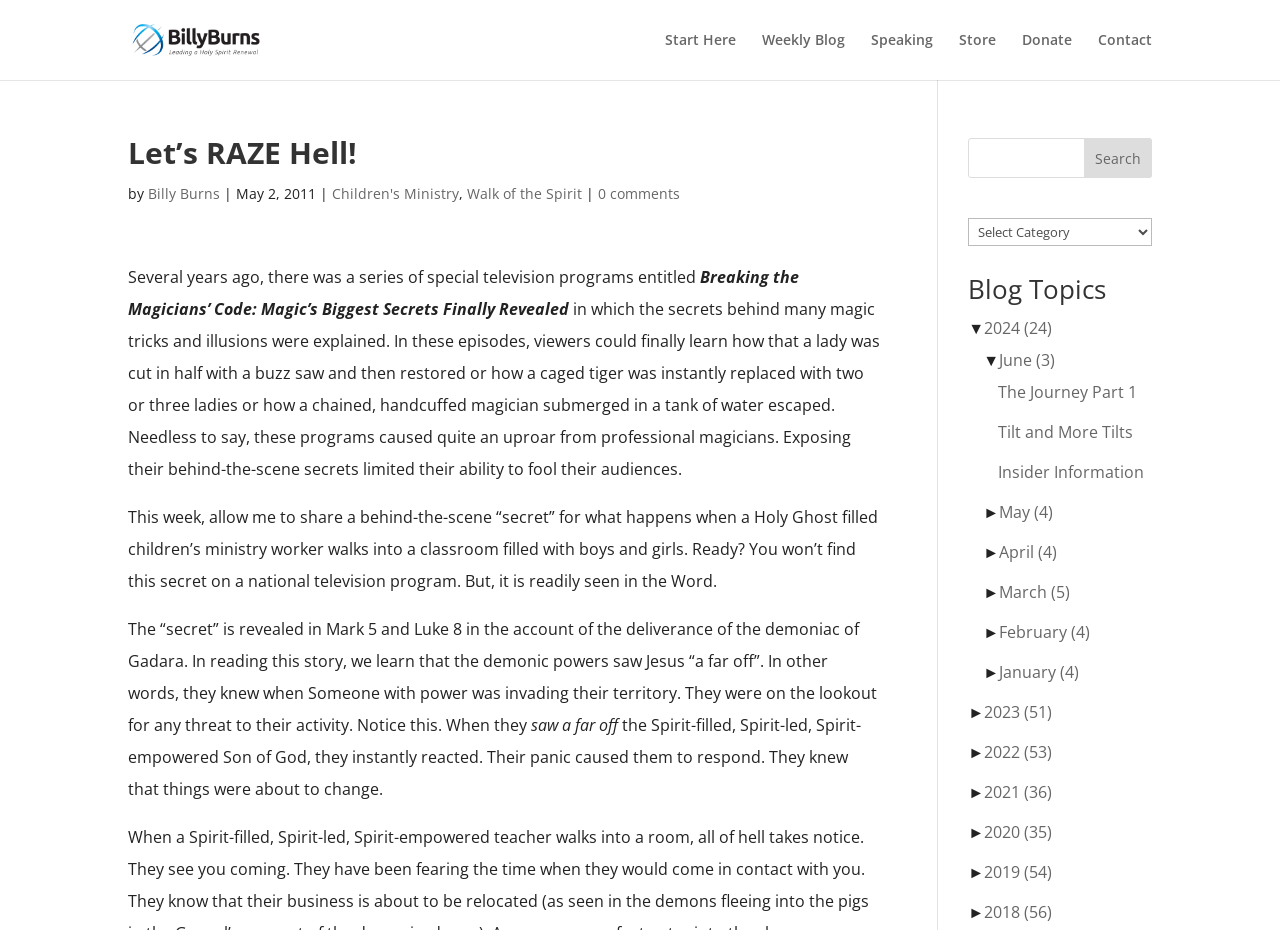What is the purpose of the search box? Refer to the image and provide a one-word or short phrase answer.

To search the blog